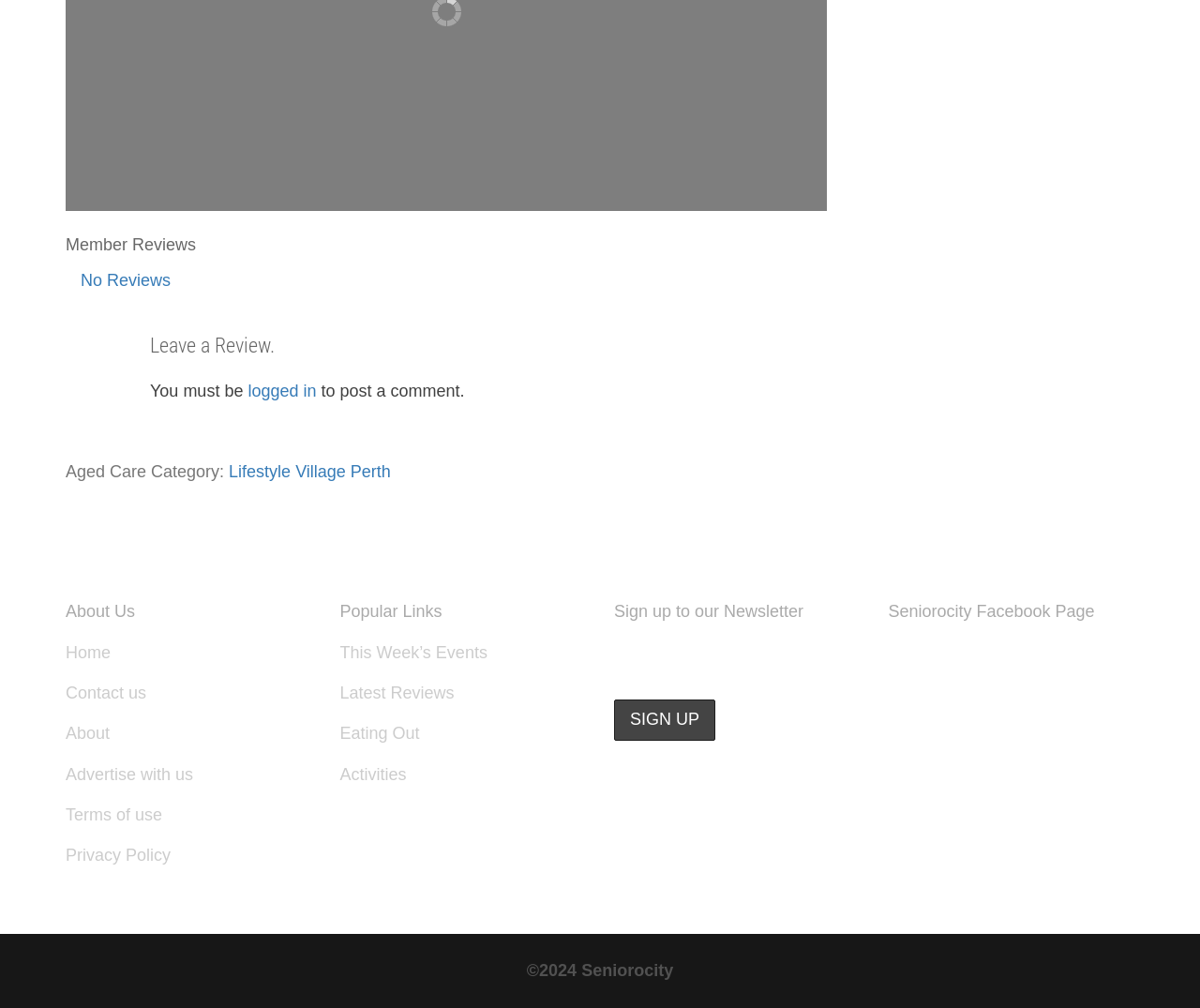What is the category of aged care?
Refer to the image and provide a one-word or short phrase answer.

Lifestyle Village Perth